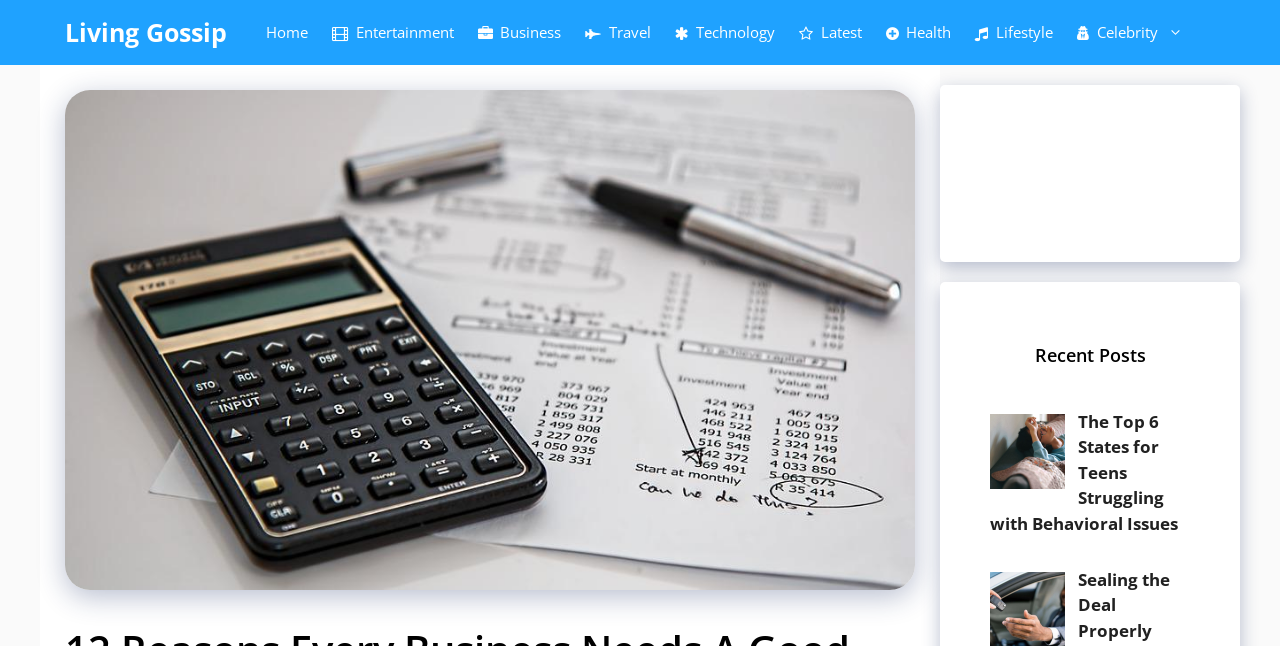Detail the various sections and features present on the webpage.

The webpage is about business and finance, with a focus on the importance of a good finance team. At the top of the page, there is a navigation bar with 8 links, including "Living Gossip", "Home", "Entertainment", "Business", "Travel", "Technology", "Latest", and "Lifestyle". These links are evenly spaced and take up the entire width of the page.

Below the navigation bar, there is a large image that spans about two-thirds of the page width, with a caption "12 Reasons Every Business Needs a Good Finance Team". This image is centered and takes up most of the top section of the page.

On the right side of the page, there is a complementary section that takes up about a quarter of the page width. This section is positioned below the image and above the main content.

The main content of the page is headed by a "Recent Posts" section, which is located below the image and the complementary section. This section contains a list of recent posts, with the first post being "Teens The Top 6 States for Teens Struggling with Behavioral Issues". This post has a small image on the left side, with a brief summary or title next to it.